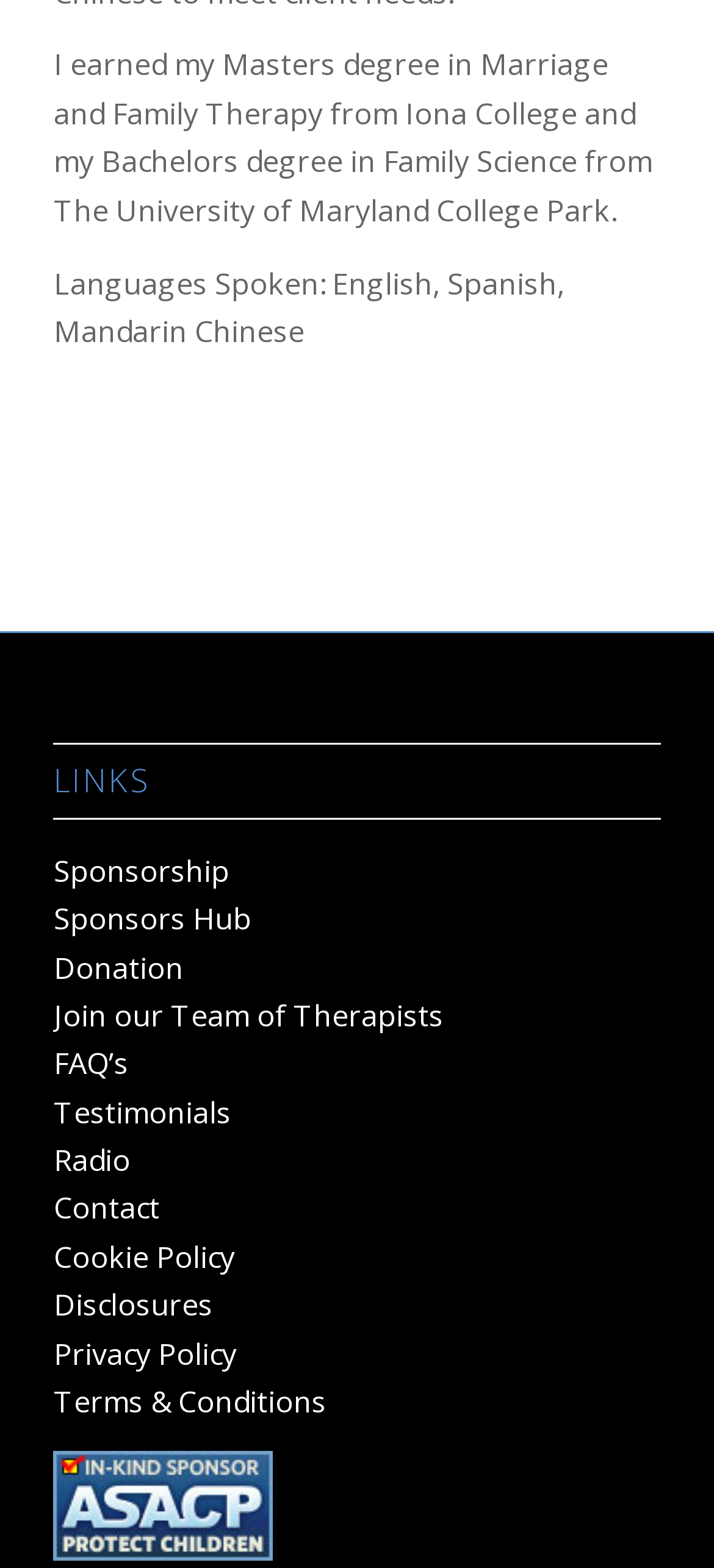Find the bounding box coordinates of the element you need to click on to perform this action: 'read FAQ’s'. The coordinates should be represented by four float values between 0 and 1, in the format [left, top, right, bottom].

[0.075, 0.665, 0.18, 0.691]